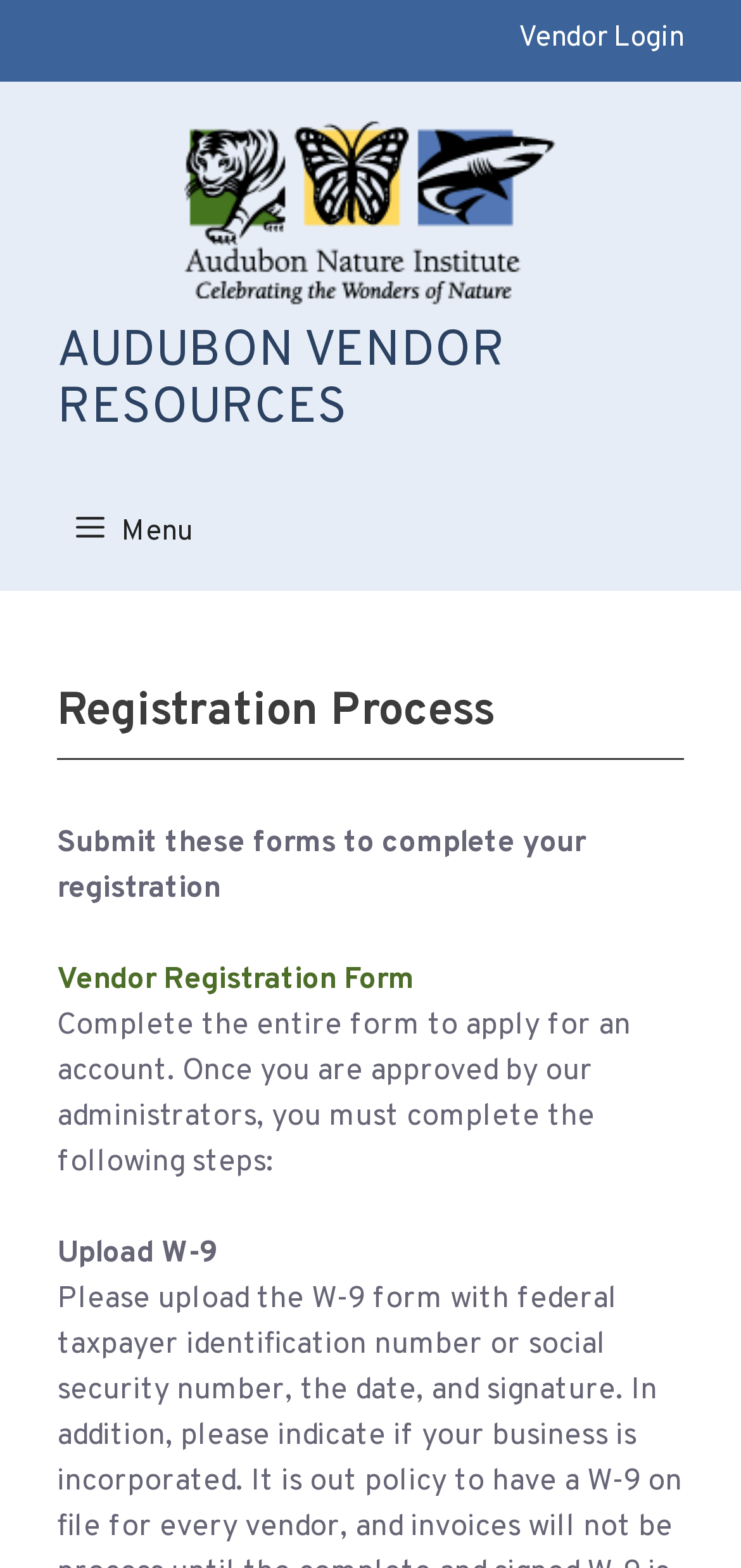Given the webpage screenshot and the description, determine the bounding box coordinates (top-left x, top-left y, bottom-right x, bottom-right y) that define the location of the UI element matching this description: Search

None